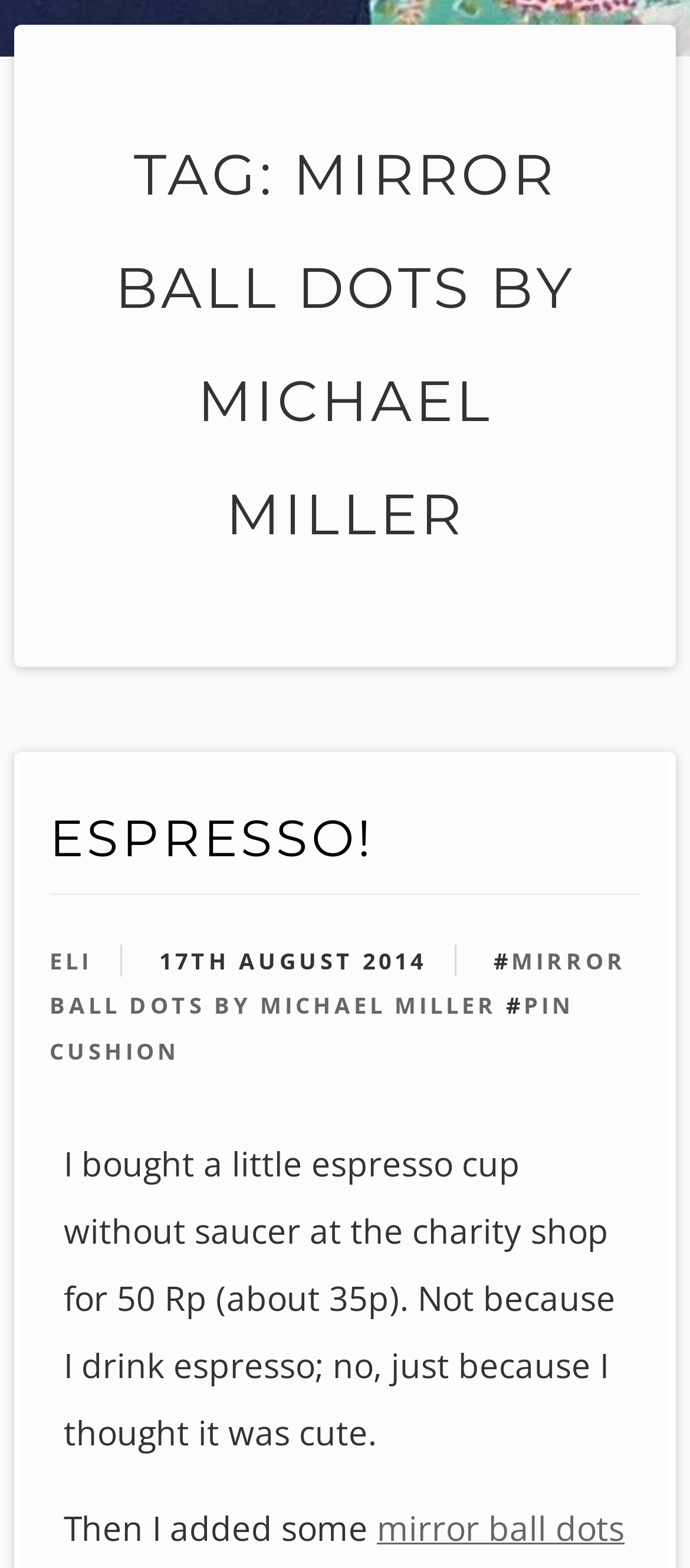Respond to the question below with a single word or phrase:
How many links are there in the webpage header?

4